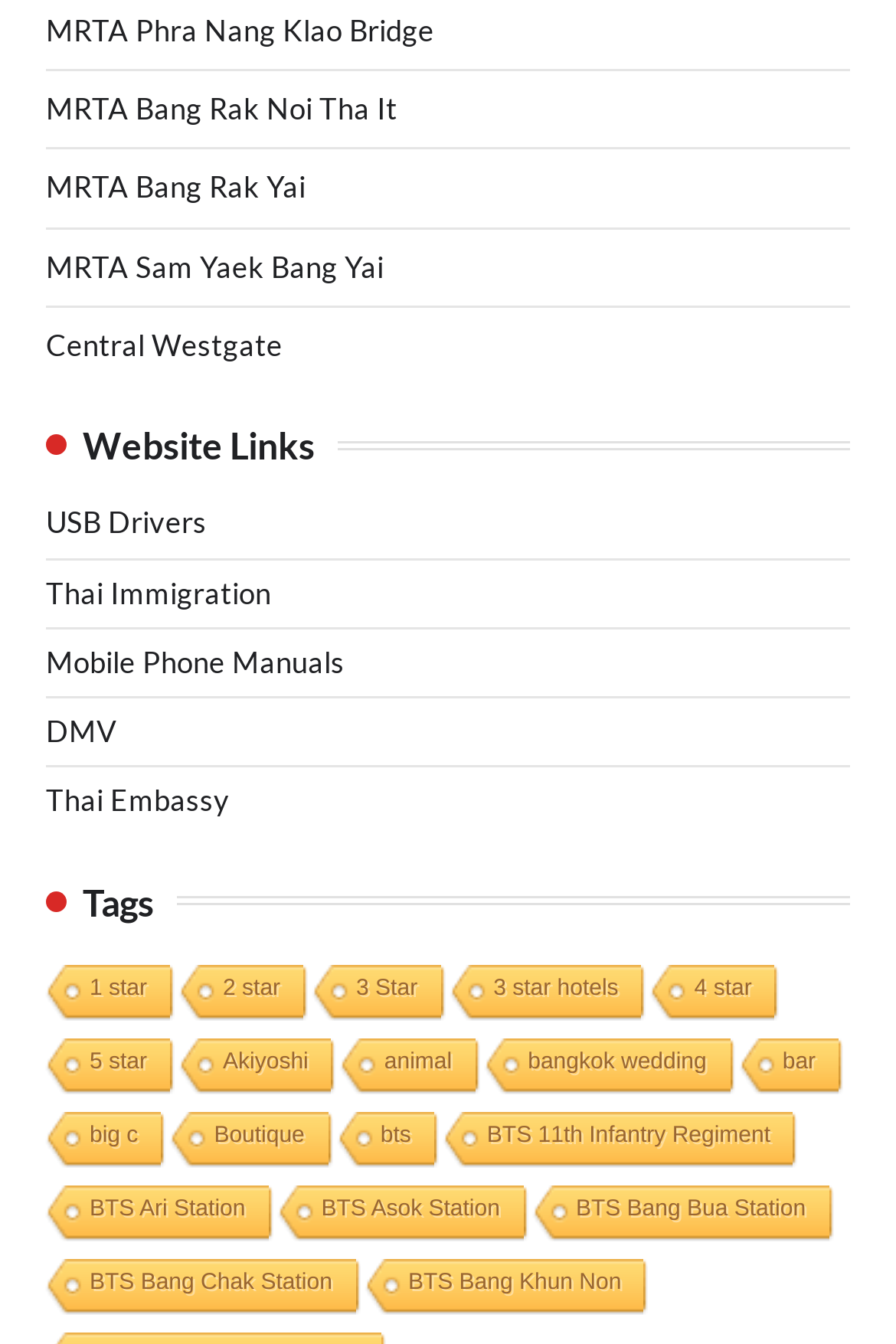Provide the bounding box coordinates of the section that needs to be clicked to accomplish the following instruction: "Check BTS Bang Chak Station link."

[0.046, 0.936, 0.396, 0.979]